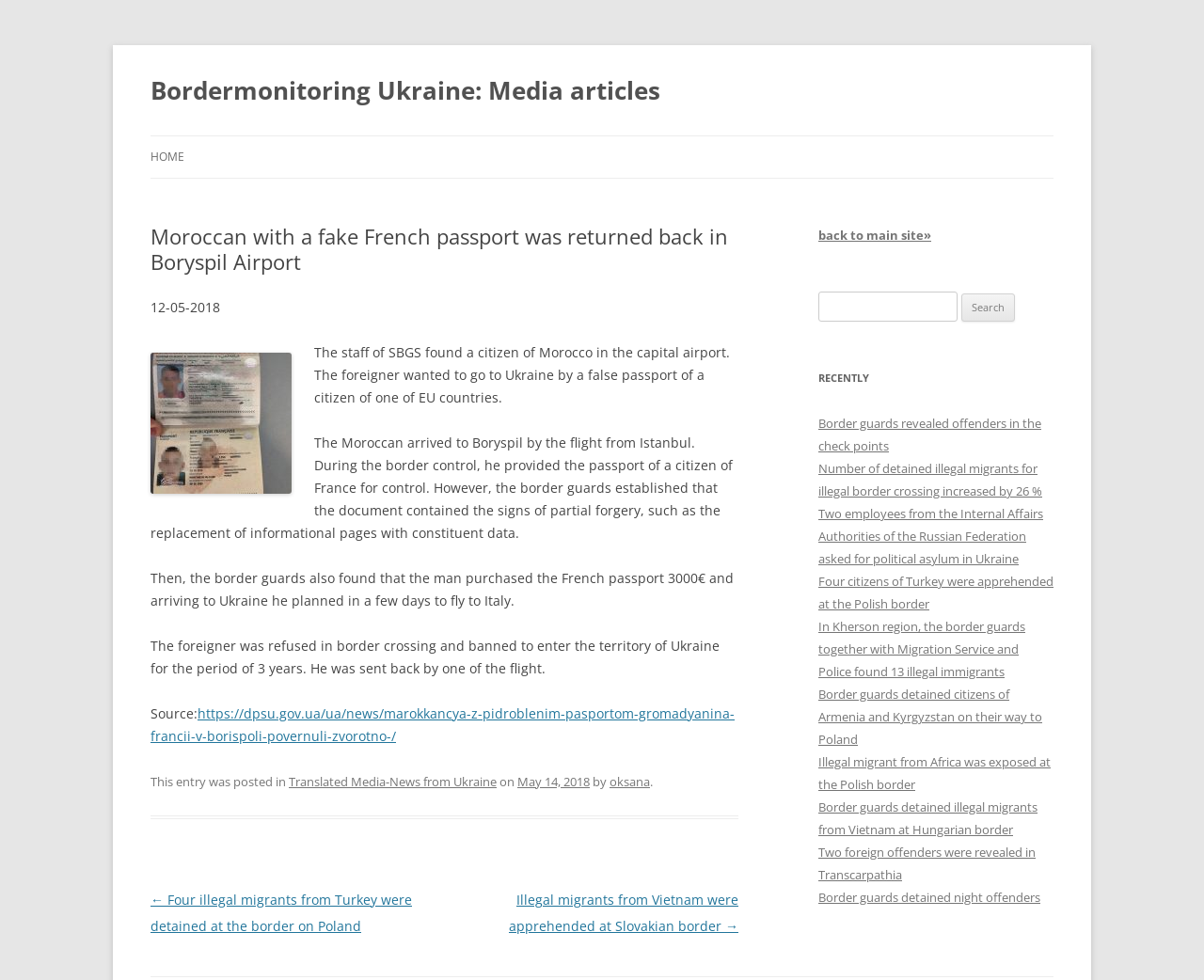Please determine the primary heading and provide its text.

Bordermonitoring Ukraine: Media articles